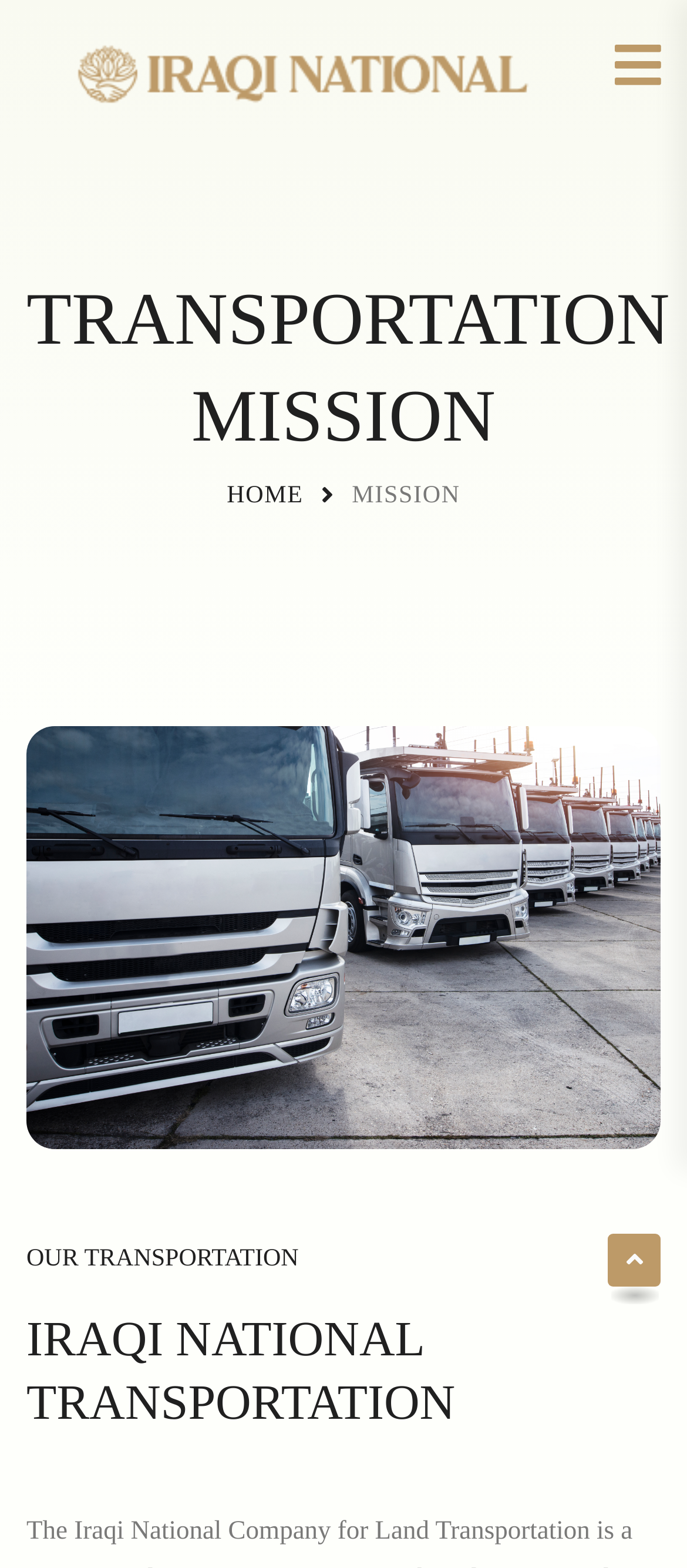What is the purpose of the button?
Please ensure your answer is as detailed and informative as possible.

The button with the icon '' is located at the top right corner of the webpage, but its purpose is not explicitly stated.